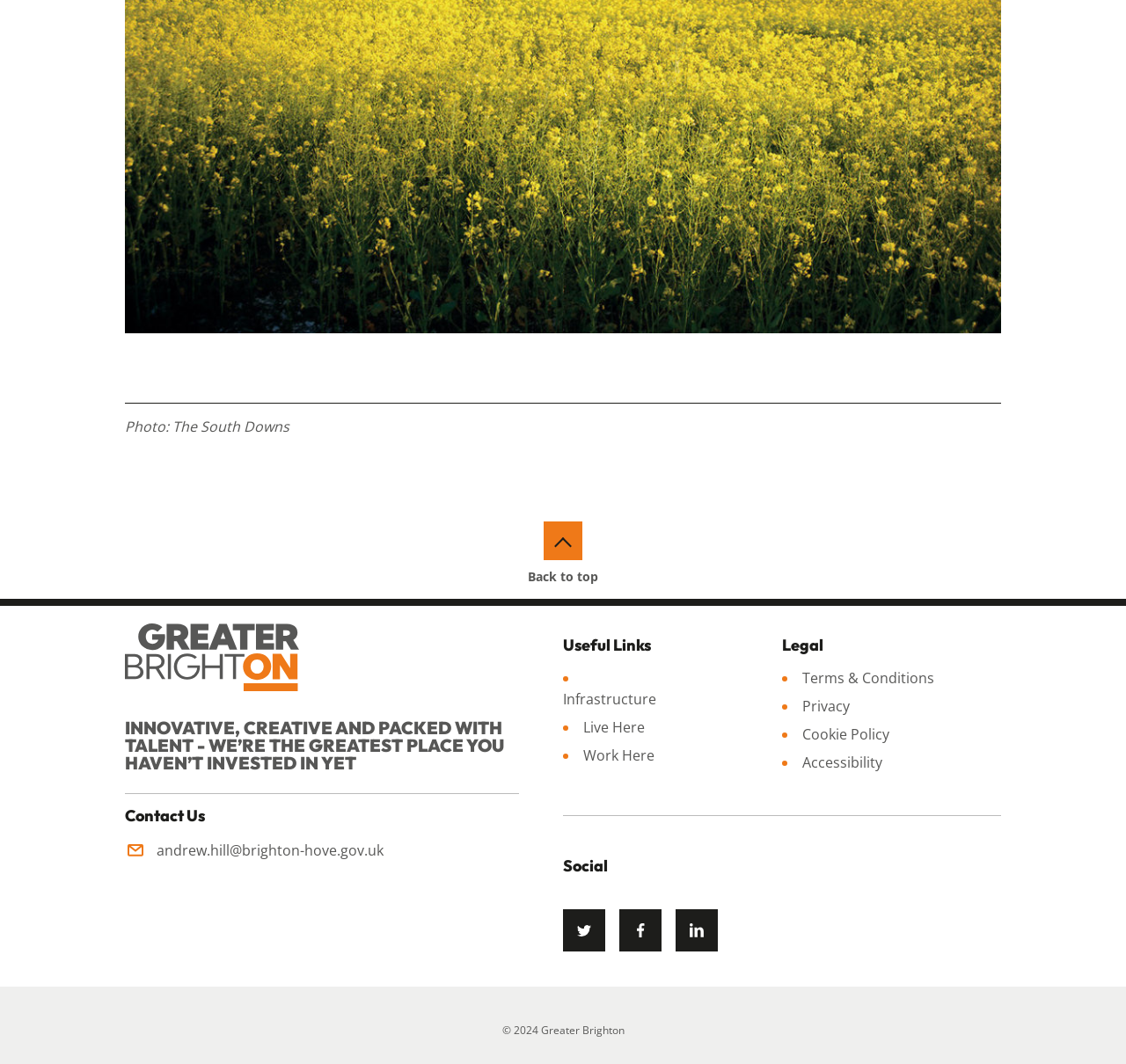What are the useful links?
Please provide a single word or phrase based on the screenshot.

Infrastructure, Live Here, Work Here